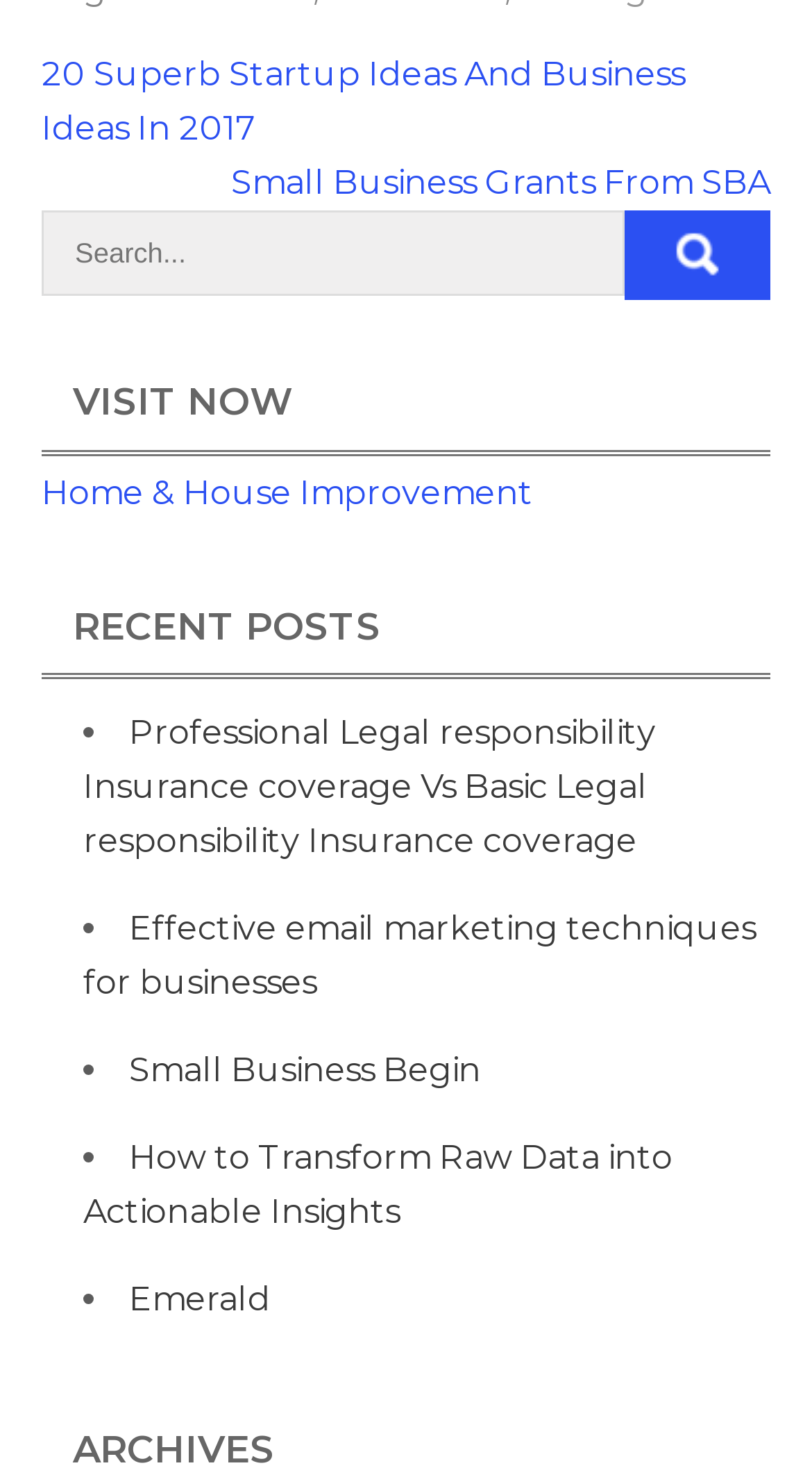What is the purpose of the search box?
Using the image, provide a concise answer in one word or a short phrase.

To search